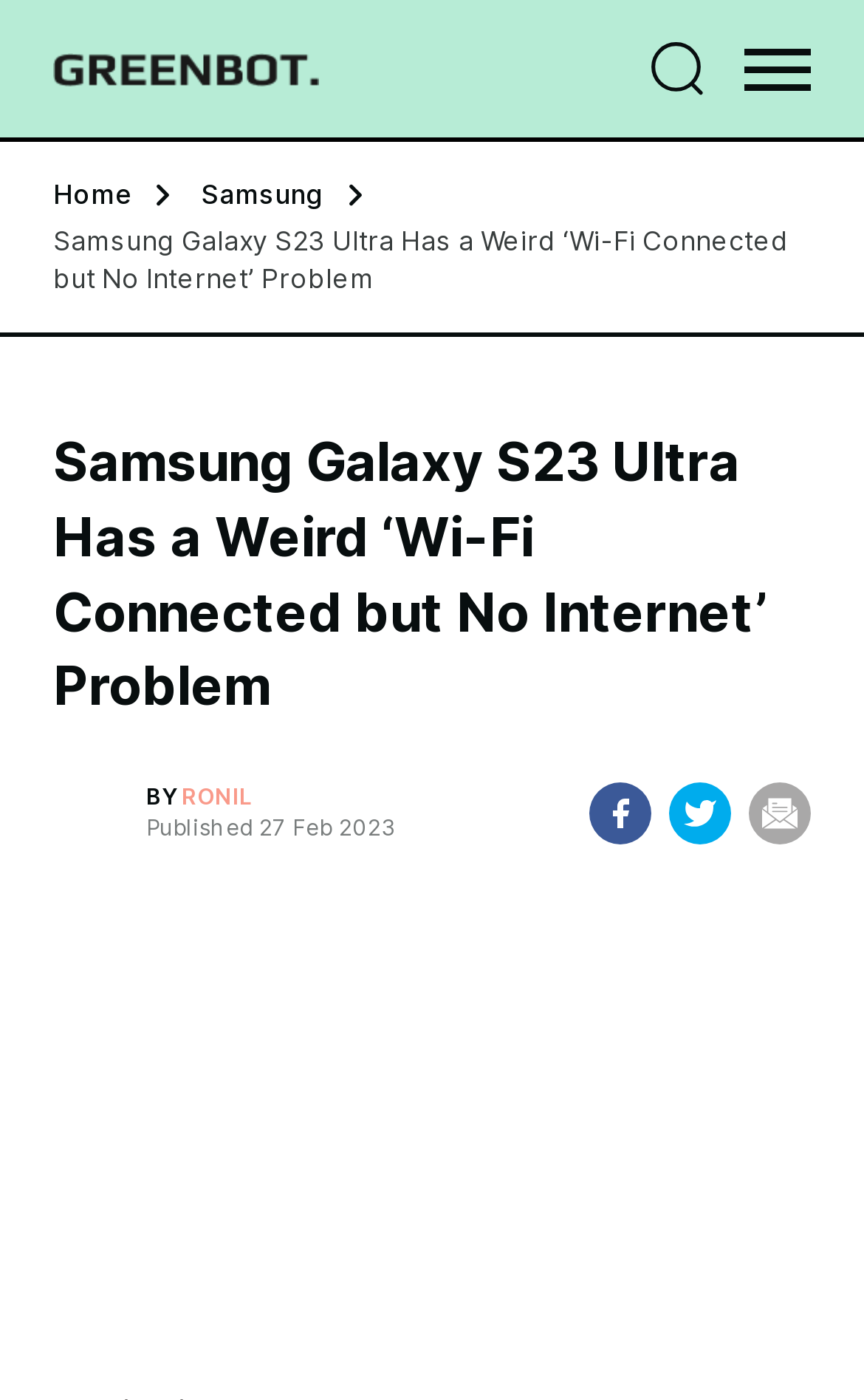What is the name of the device mentioned in the article?
Examine the image closely and answer the question with as much detail as possible.

The name of the device can be found by looking at the image caption 'Samsung Galaxy S23 Ultra' which is located at the bottom of the article.